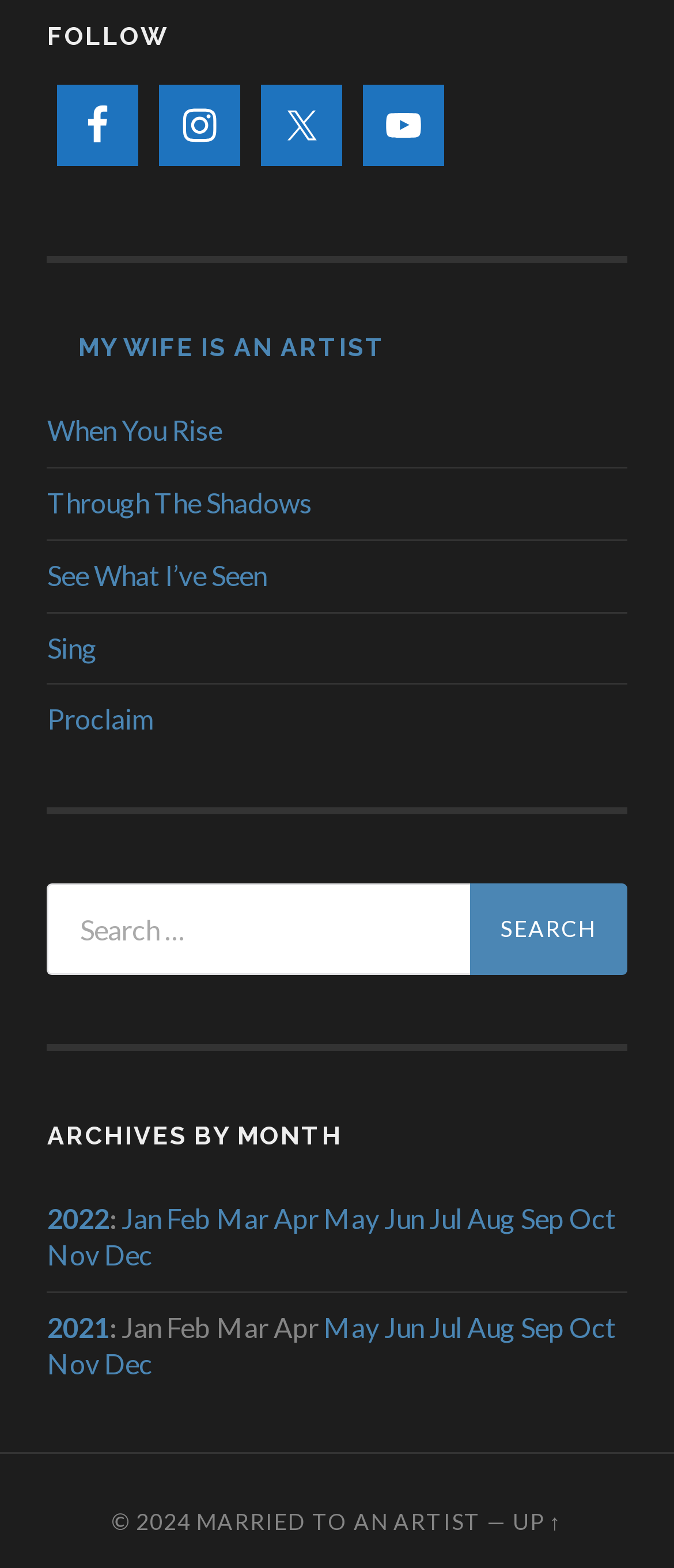Identify the bounding box of the UI element that matches this description: "Sep".

[0.773, 0.767, 0.837, 0.788]